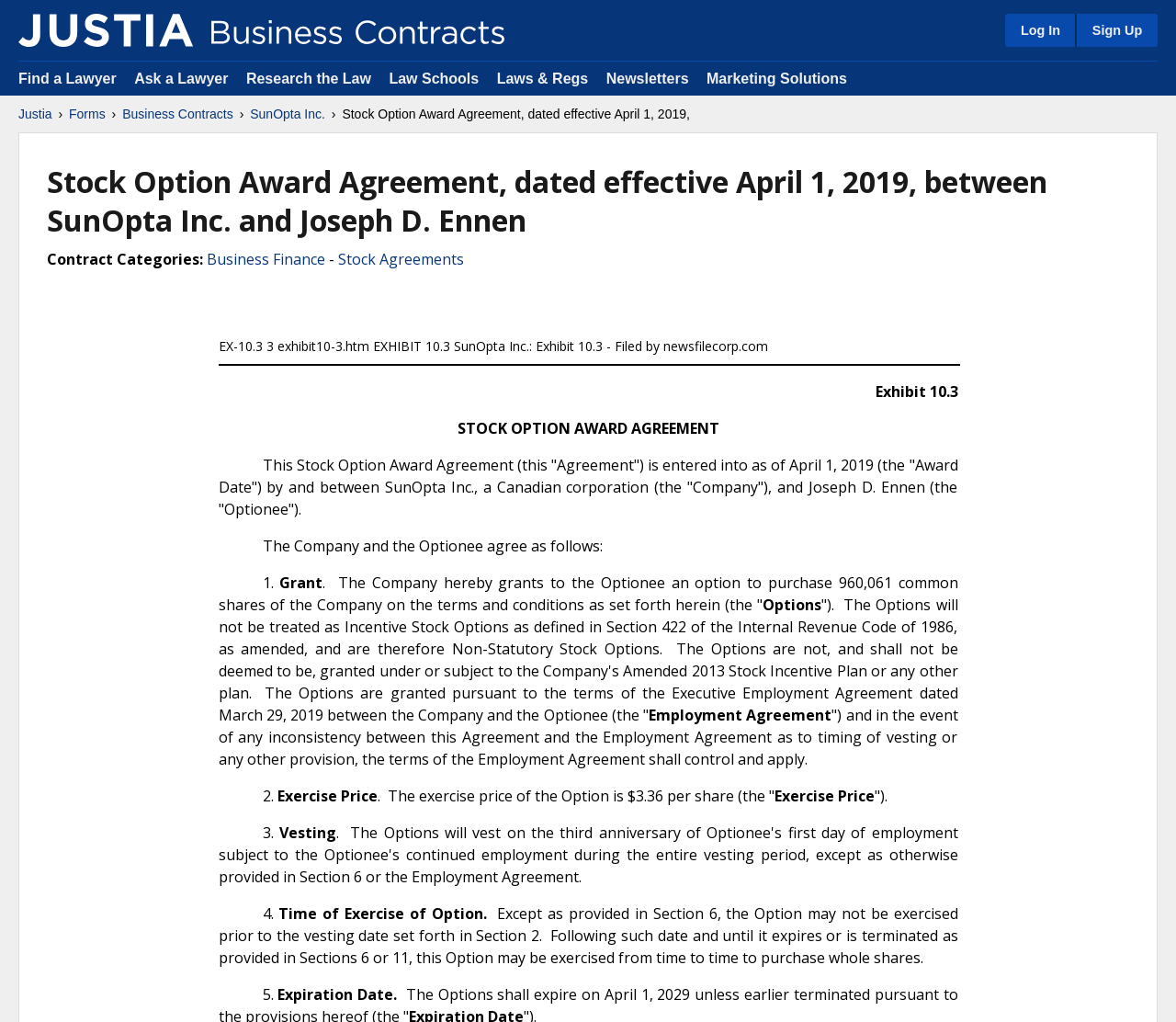What is the name of the company in the agreement?
Answer the question with as much detail as possible.

I found the answer by looking at the text 'Stock Option Award Agreement, dated effective April 1, 2019, between SunOpta Inc. and Joseph D. Ennen' which is a heading on the webpage. It clearly states the name of the company as SunOpta Inc.